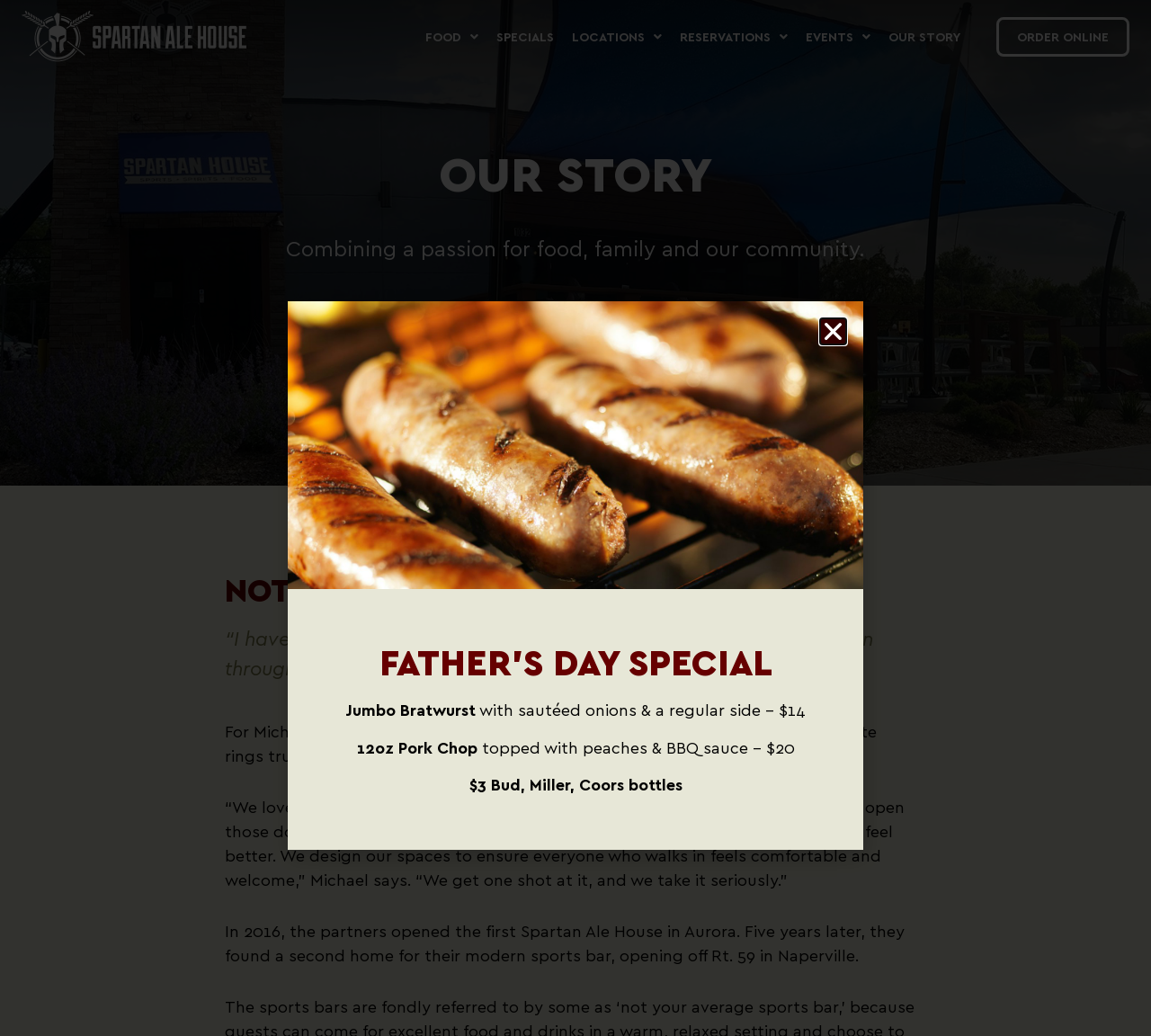How many locations does Spartan Ale House have?
Refer to the screenshot and answer in one word or phrase.

Two